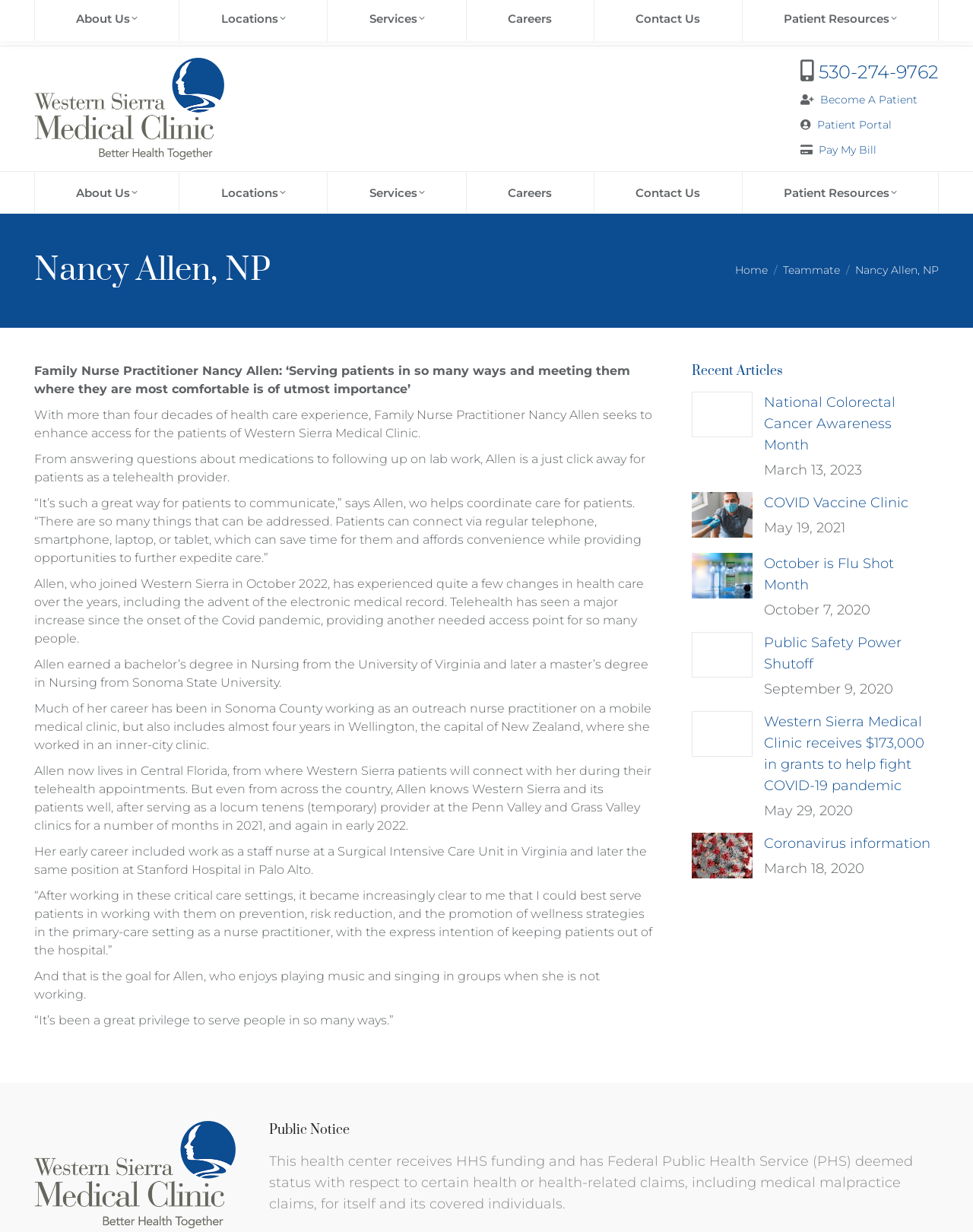Predict the bounding box coordinates of the area that should be clicked to accomplish the following instruction: "Visit Facebook page". The bounding box coordinates should consist of four float numbers between 0 and 1, i.e., [left, top, right, bottom].

[0.894, 0.003, 0.914, 0.019]